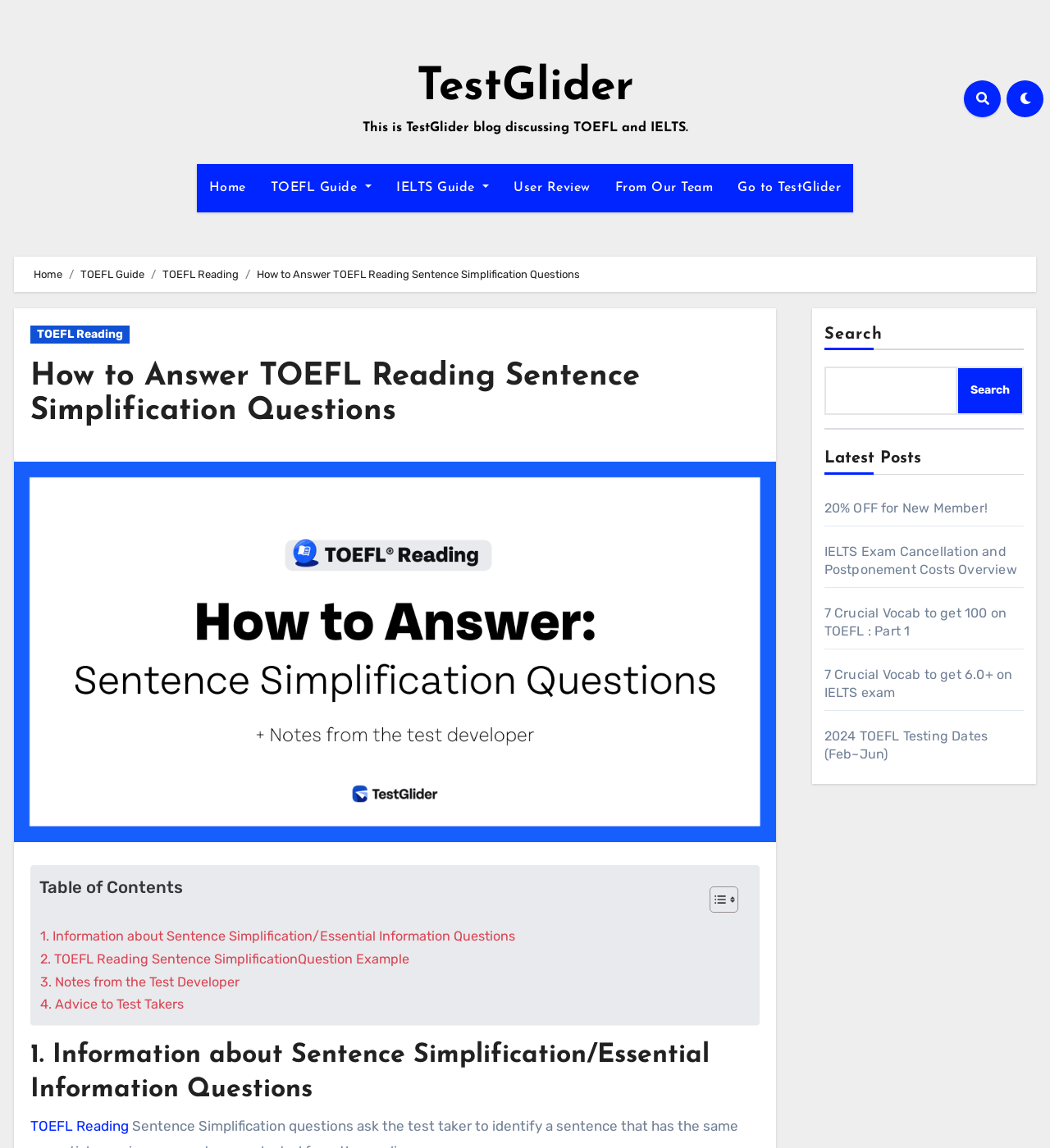Answer with a single word or phrase: 
What is the purpose of the 'Toggle Table of Content' button?

To show or hide the table of contents